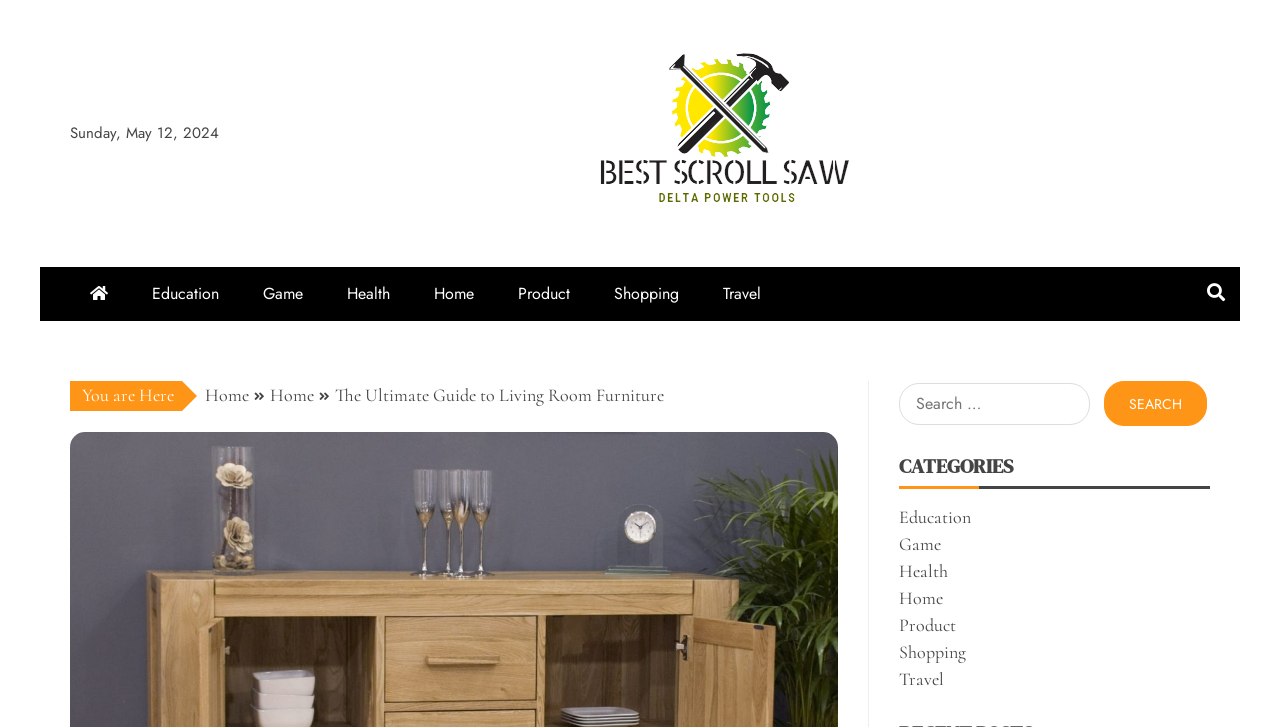Please identify the bounding box coordinates of where to click in order to follow the instruction: "Click on Best Scroll Saw".

[0.466, 0.069, 0.668, 0.298]